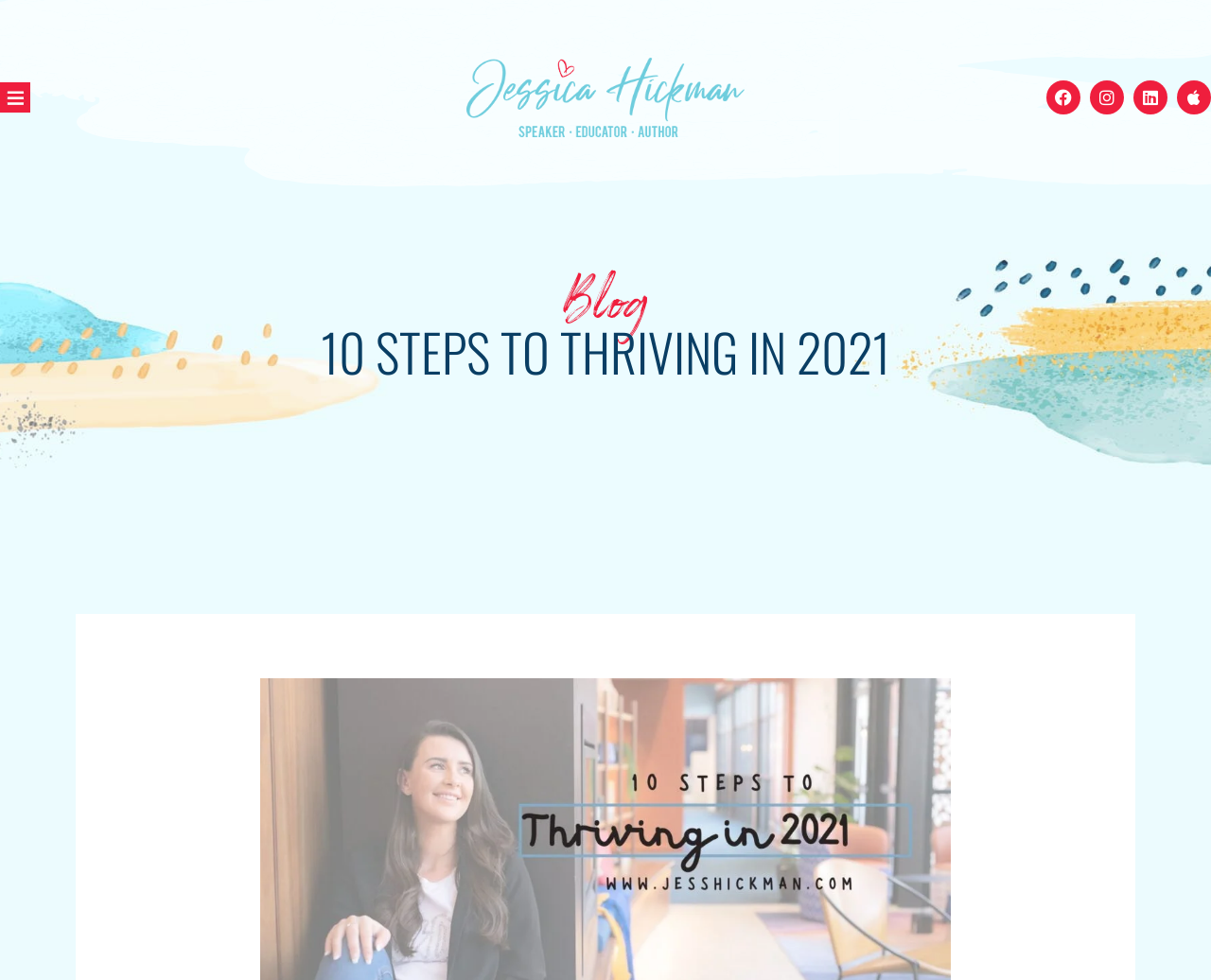Highlight the bounding box of the UI element that corresponds to this description: "Facebook".

[0.864, 0.082, 0.892, 0.117]